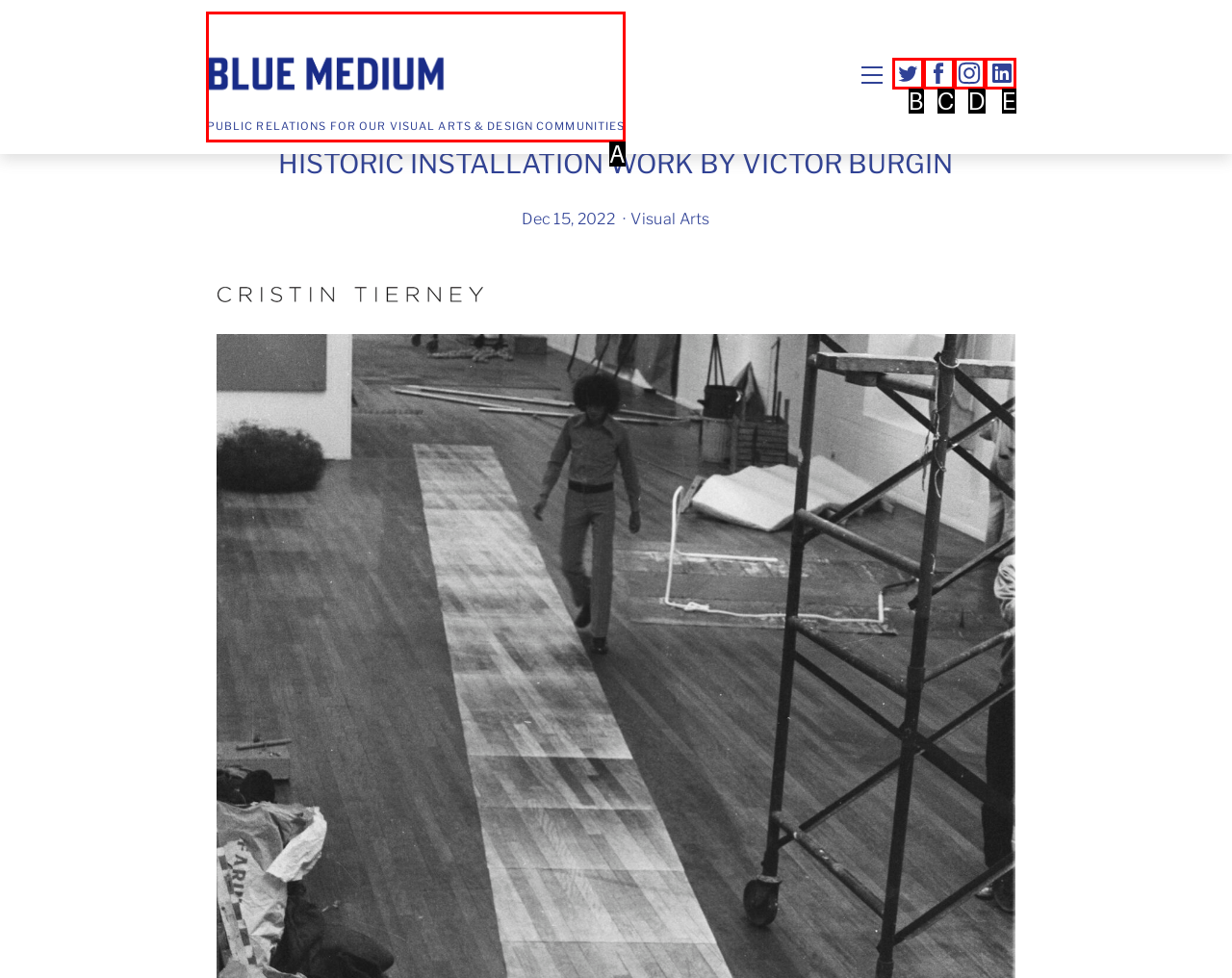Based on the description: title="Instagram", select the HTML element that best fits. Reply with the letter of the correct choice from the options given.

D